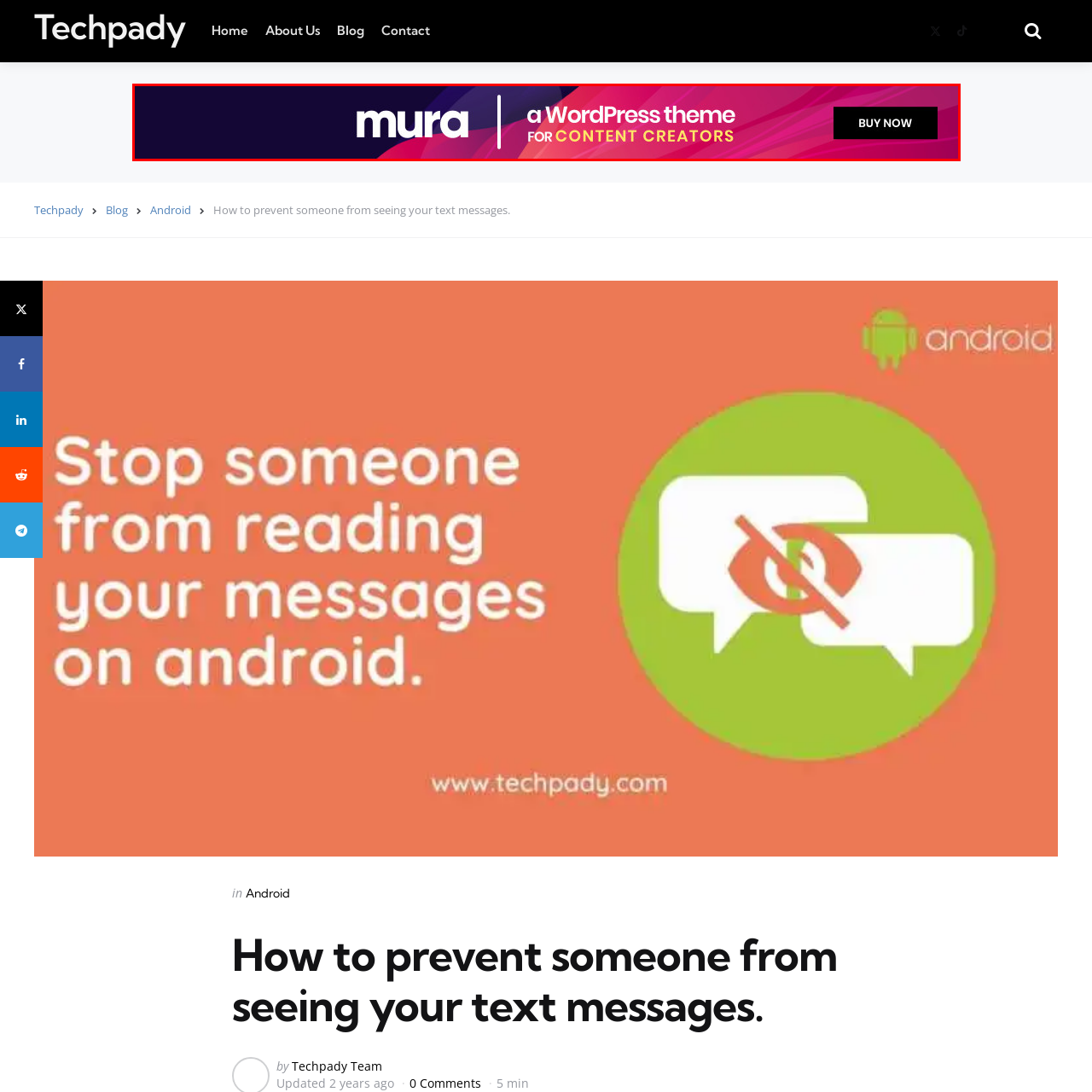Observe the highlighted image and answer the following: What is the purpose of the 'BUY NOW' button?

To encourage purchase